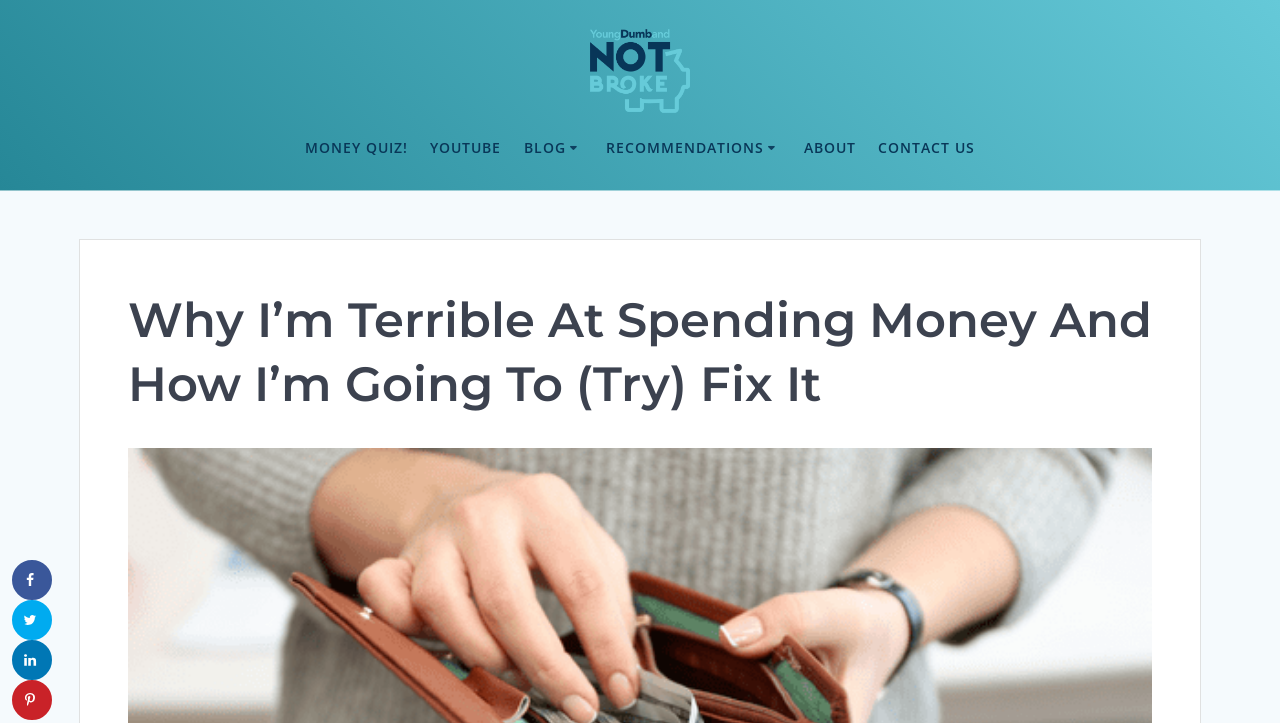Show the bounding box coordinates for the HTML element described as: "Online Services and Tools".

[0.475, 0.41, 0.658, 0.466]